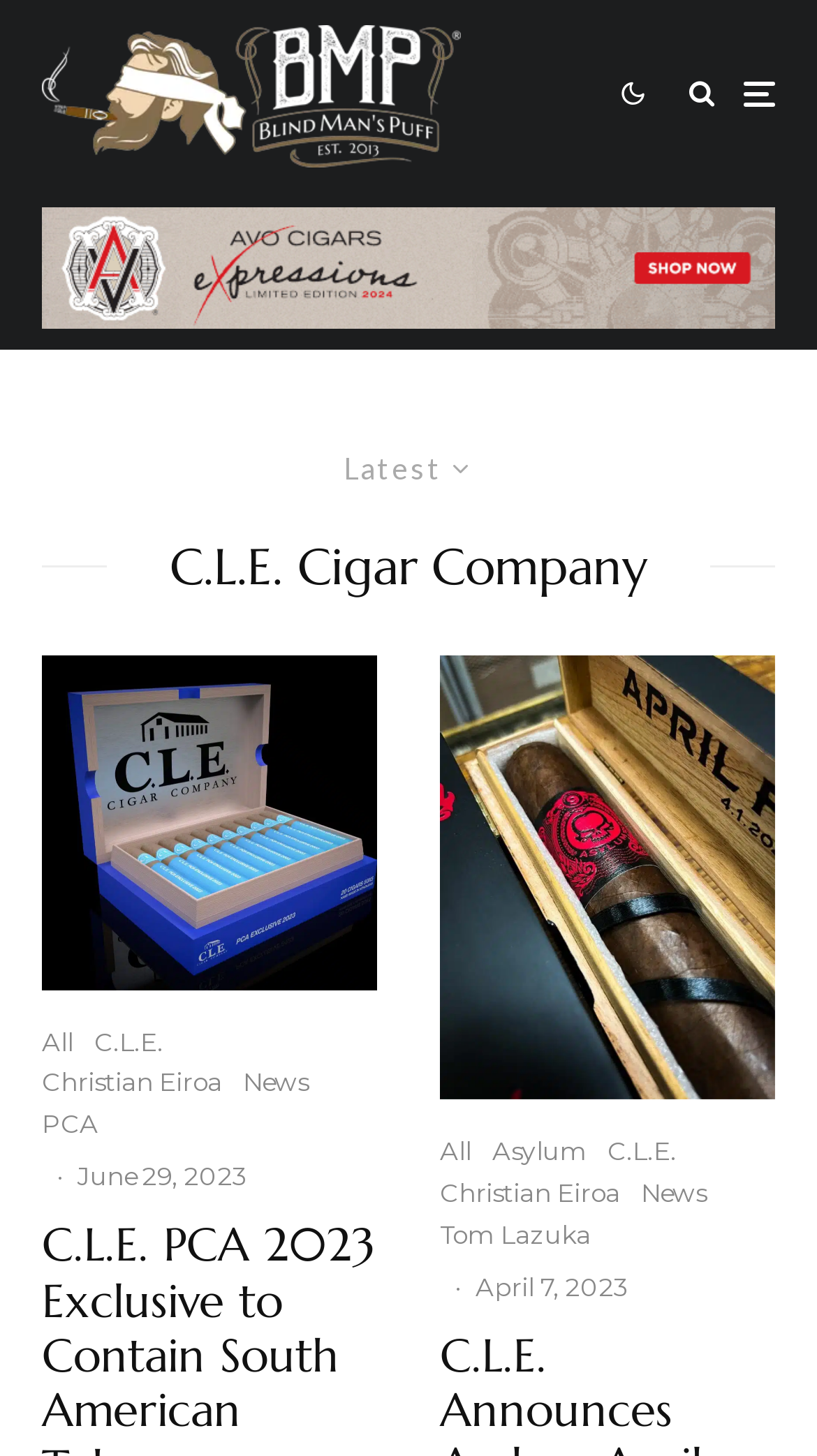Determine the bounding box coordinates for the area that needs to be clicked to fulfill this task: "Read the C.L.E. Announces Asylum April Fools’ 2023 article". The coordinates must be given as four float numbers between 0 and 1, i.e., [left, top, right, bottom].

[0.538, 0.45, 0.949, 0.755]